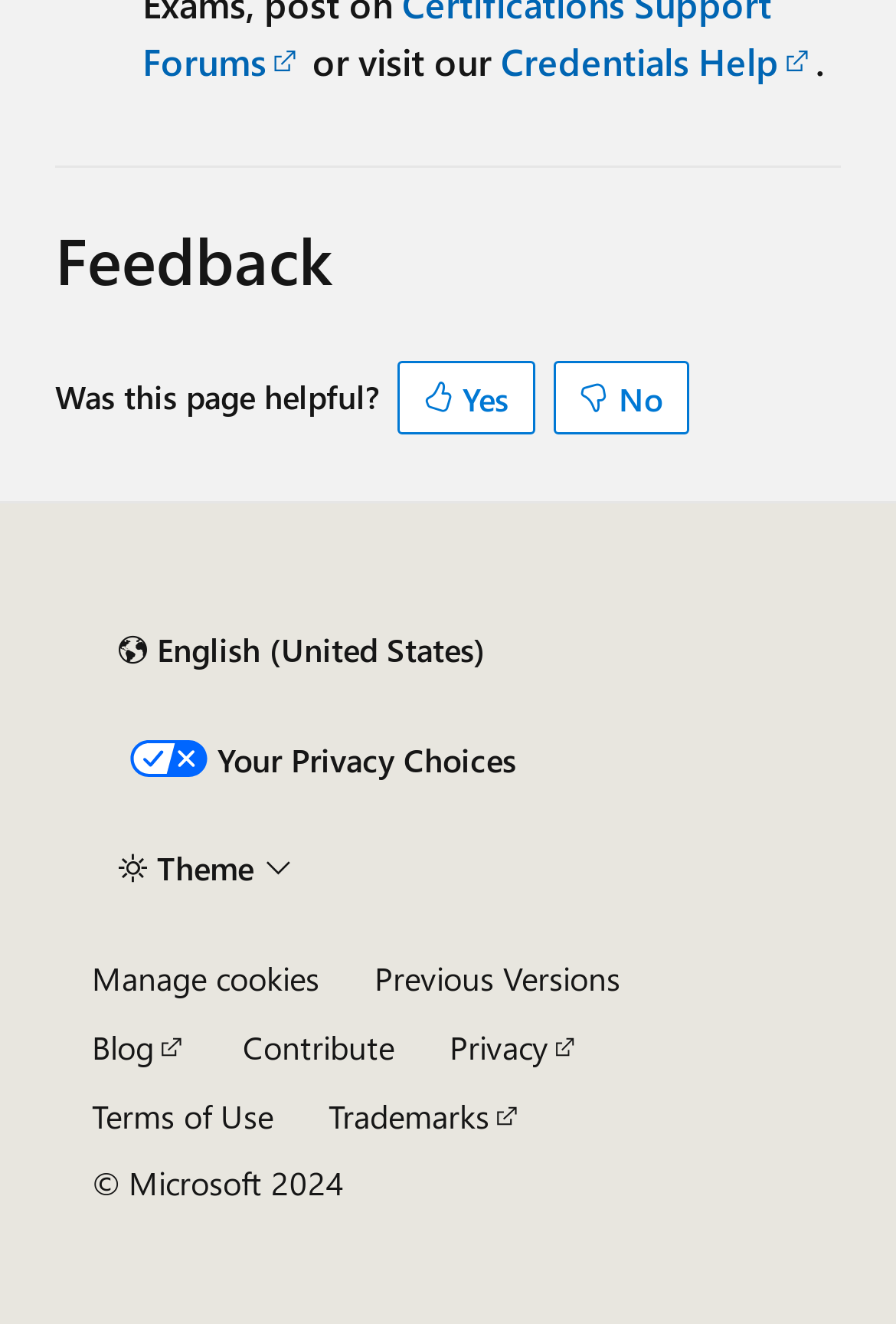What is the name of the privacy act mentioned?
Please use the image to provide an in-depth answer to the question.

The link 'California Consumer Privacy Act (CCPA) Opt-Out Icon Your Privacy Choices' is located at the bottom of the webpage, and it mentions the California Consumer Privacy Act (CCPA). This suggests that the privacy act mentioned is the California Consumer Privacy Act (CCPA).